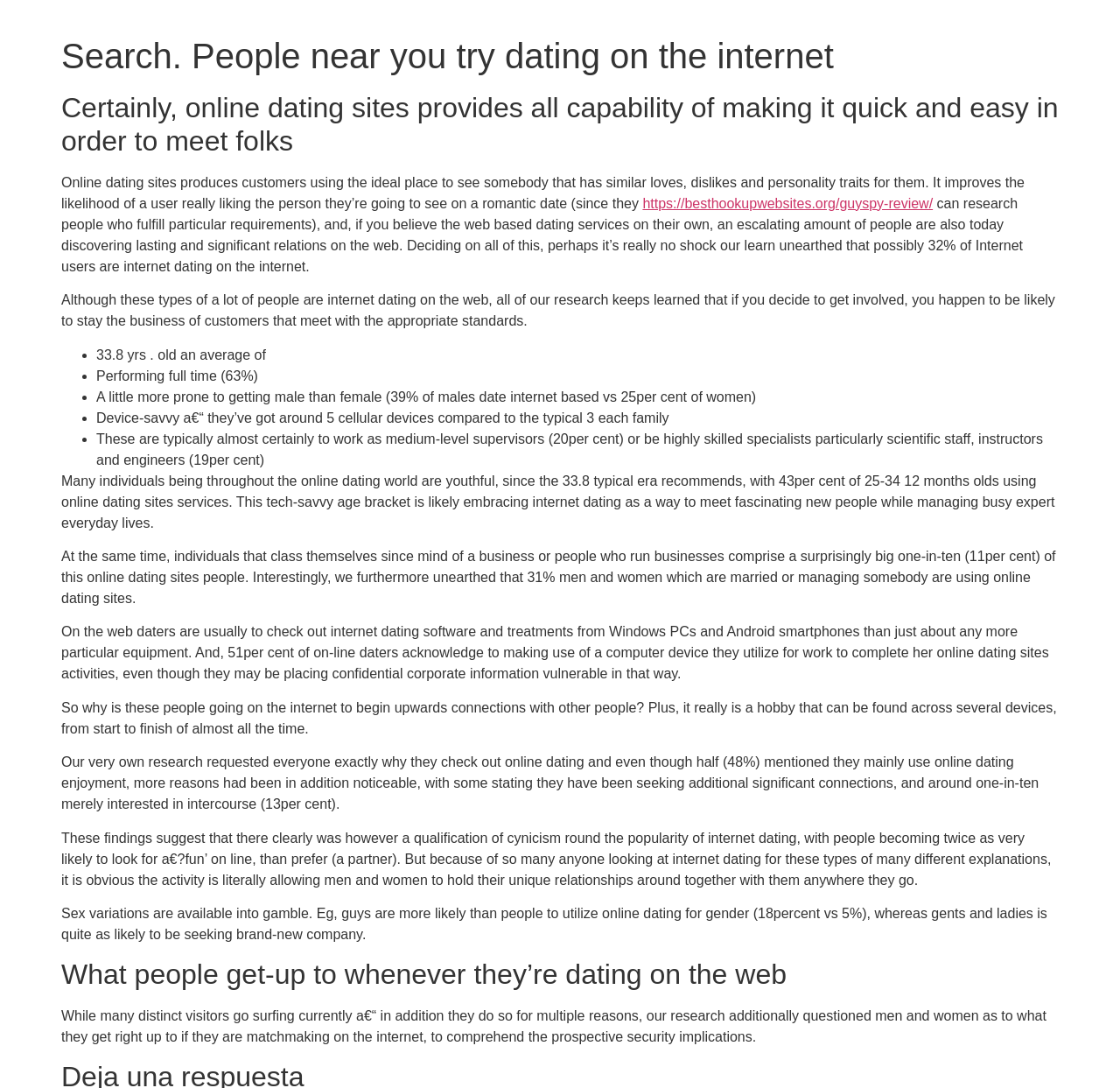Describe every aspect of the webpage comprehensively.

This webpage is about online dating, with a focus on the demographics and behaviors of people who use online dating sites. At the top of the page, there is a header with the title "Search. People near you try dating on the internet". Below this, there is a heading that summarizes the benefits of online dating, stating that it provides users with the ideal place to meet someone with similar interests, dislikes, and personality traits.

The page then presents a series of paragraphs that discuss the characteristics of online daters. These paragraphs are interspersed with links and list markers that highlight specific statistics and findings. For example, one paragraph notes that online daters are typically young, with an average age of 33.8 years old, and are likely to be male. Another paragraph states that many online daters are busy professionals who use online dating as a way to meet new people while managing their work lives.

The page also explores the reasons why people use online dating, with some seeking fun and others looking for more serious relationships. There are also some interesting statistics about the devices used by online daters, with many using Windows PCs and Android smartphones to access online dating sites.

Throughout the page, there are several headings that break up the content and provide a clear structure to the discussion. These headings include "What people get up to when they're dating online" and "Certainly, online dating sites provides all capability of making it quick and easy in order to meet folks". Overall, the page presents a detailed and informative discussion of online dating, with a focus on the demographics and behaviors of online daters.